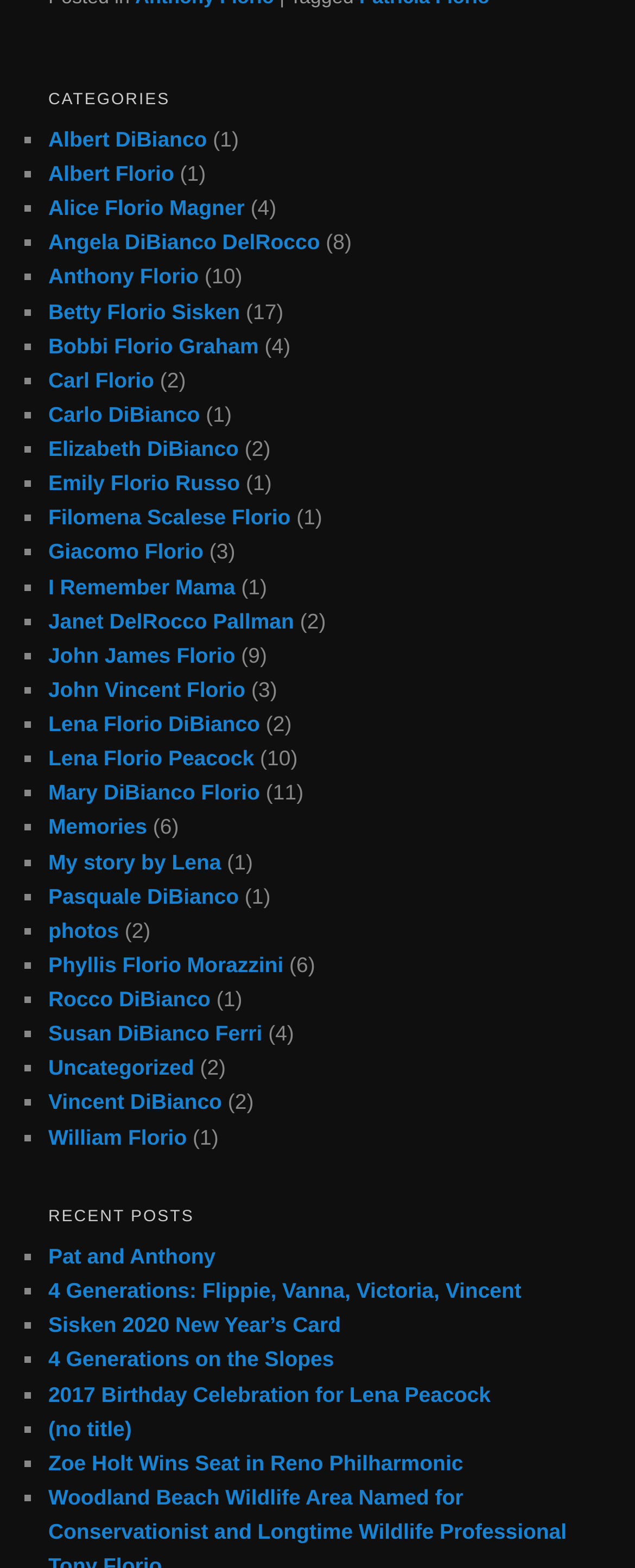Locate the bounding box for the described UI element: "My story by Lena". Ensure the coordinates are four float numbers between 0 and 1, formatted as [left, top, right, bottom].

[0.076, 0.542, 0.348, 0.557]